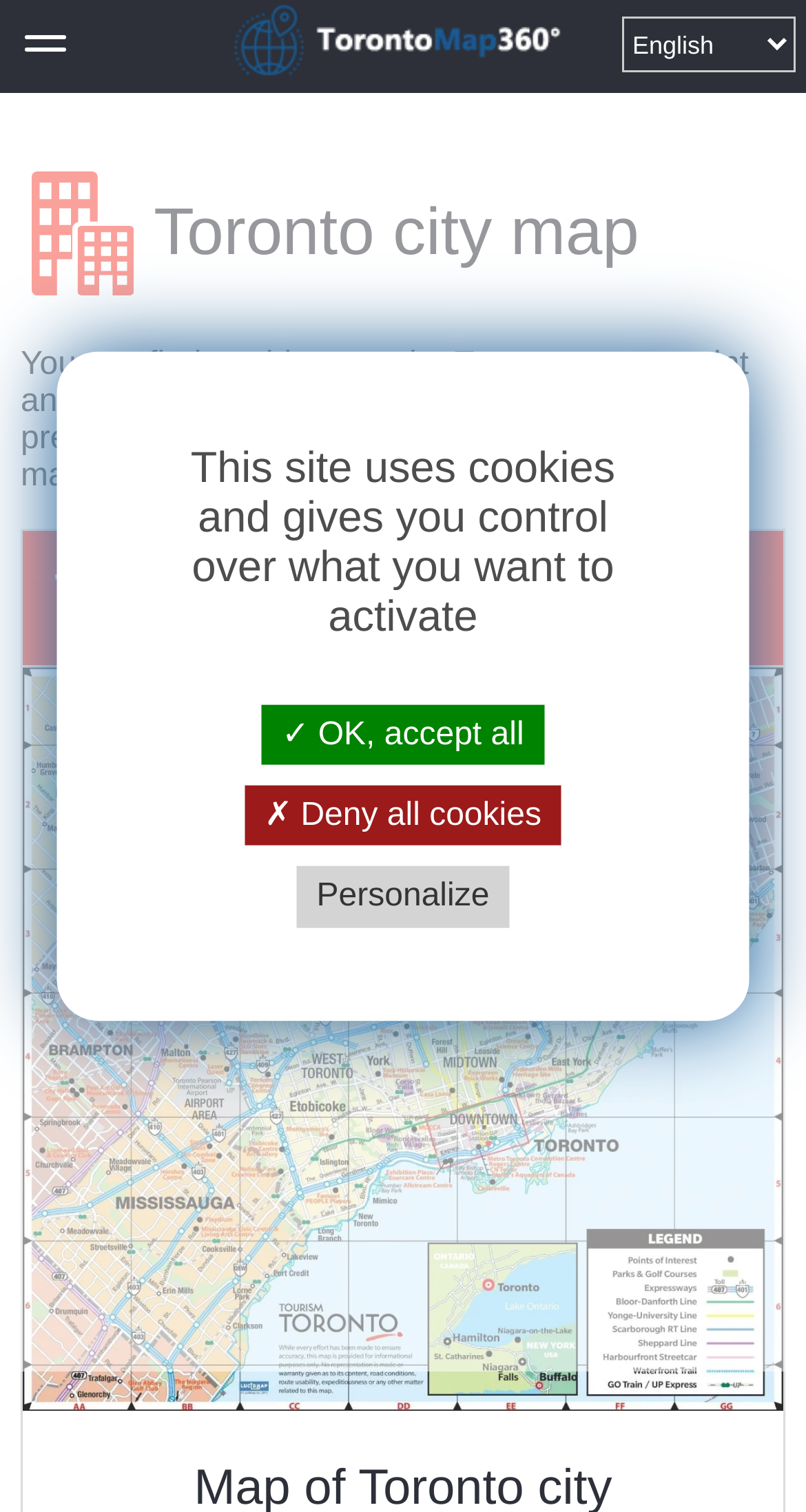Observe the image and answer the following question in detail: What is the purpose of the map on this page?

The StaticText element 'You can find on this page the Toronto map to print and to download in PDF.' indicates that the map on this page is intended for printing and downloading in PDF format.